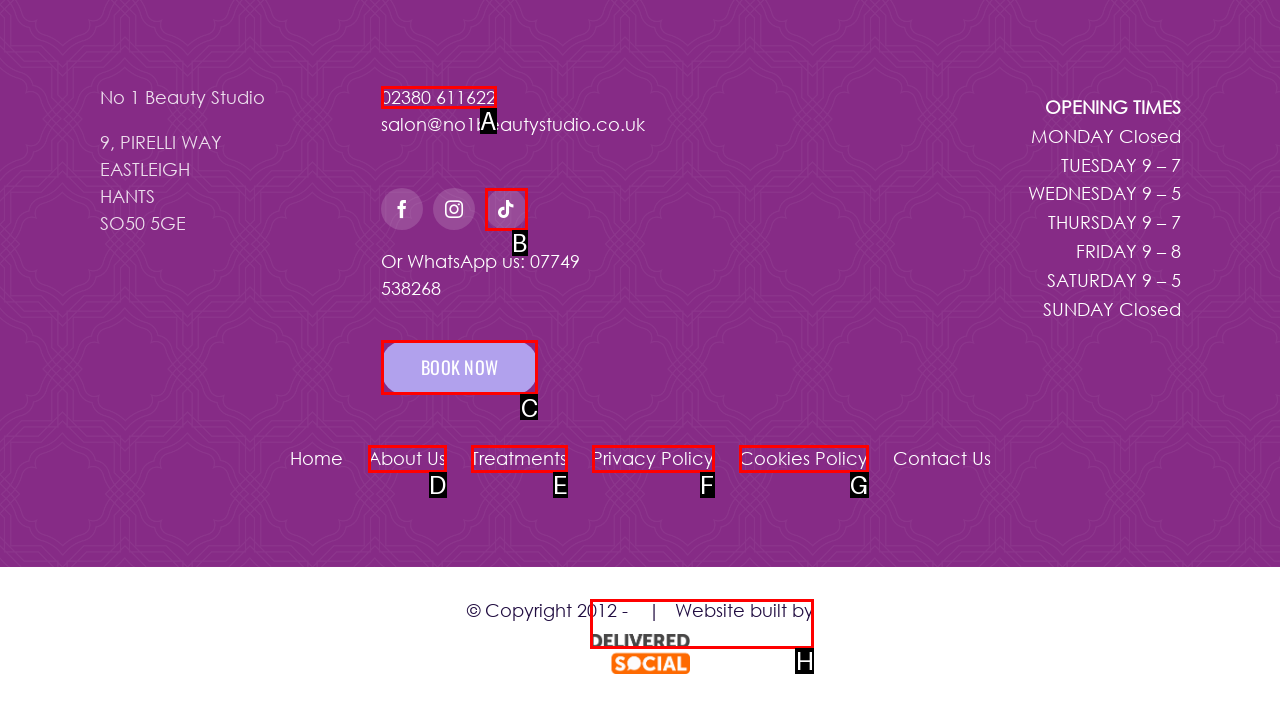Point out the specific HTML element to click to complete this task: Click the BOOK NOW button Reply with the letter of the chosen option.

C